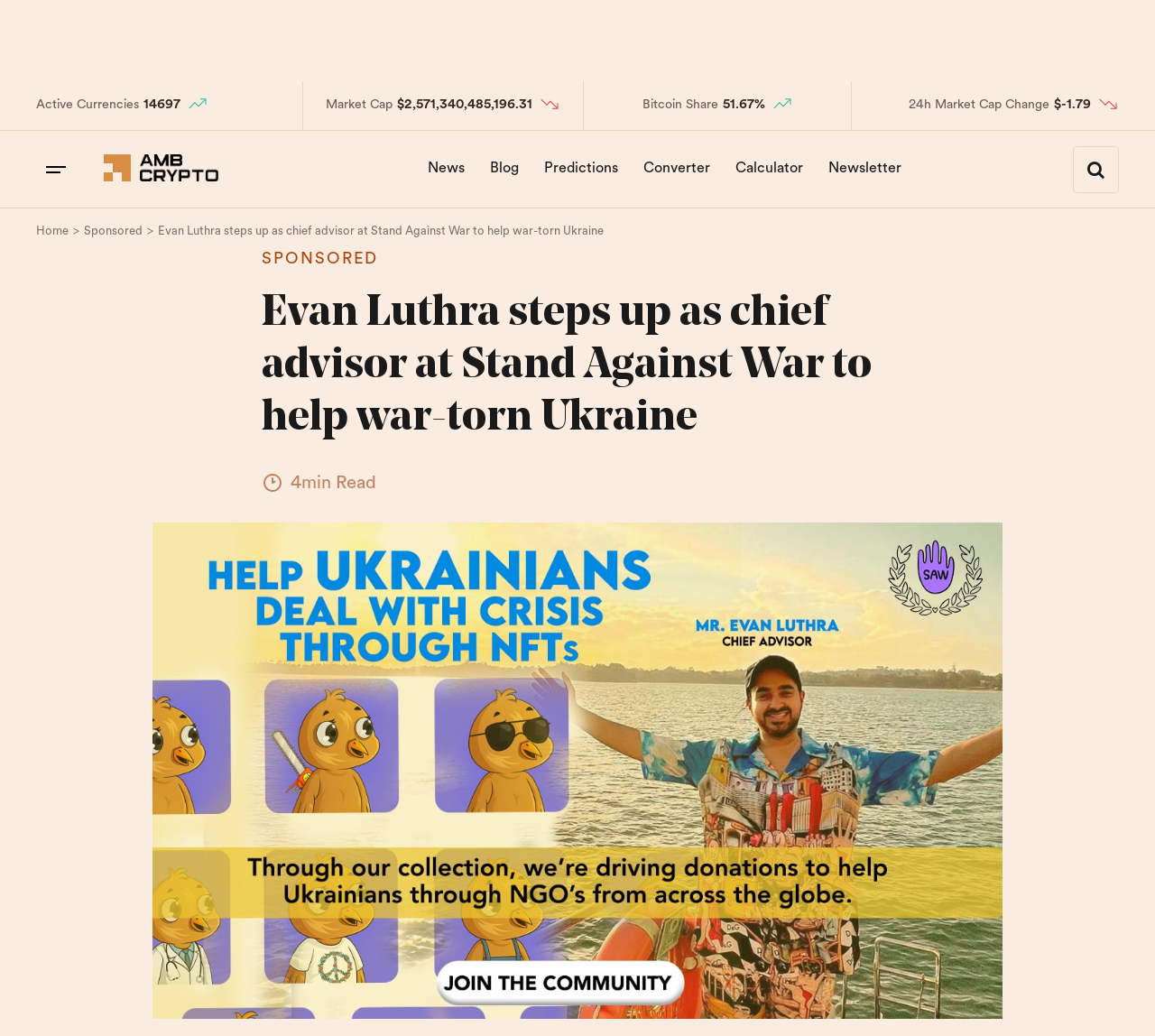Show the bounding box coordinates of the element that should be clicked to complete the task: "Check the Converter tool".

[0.548, 0.14, 0.624, 0.186]